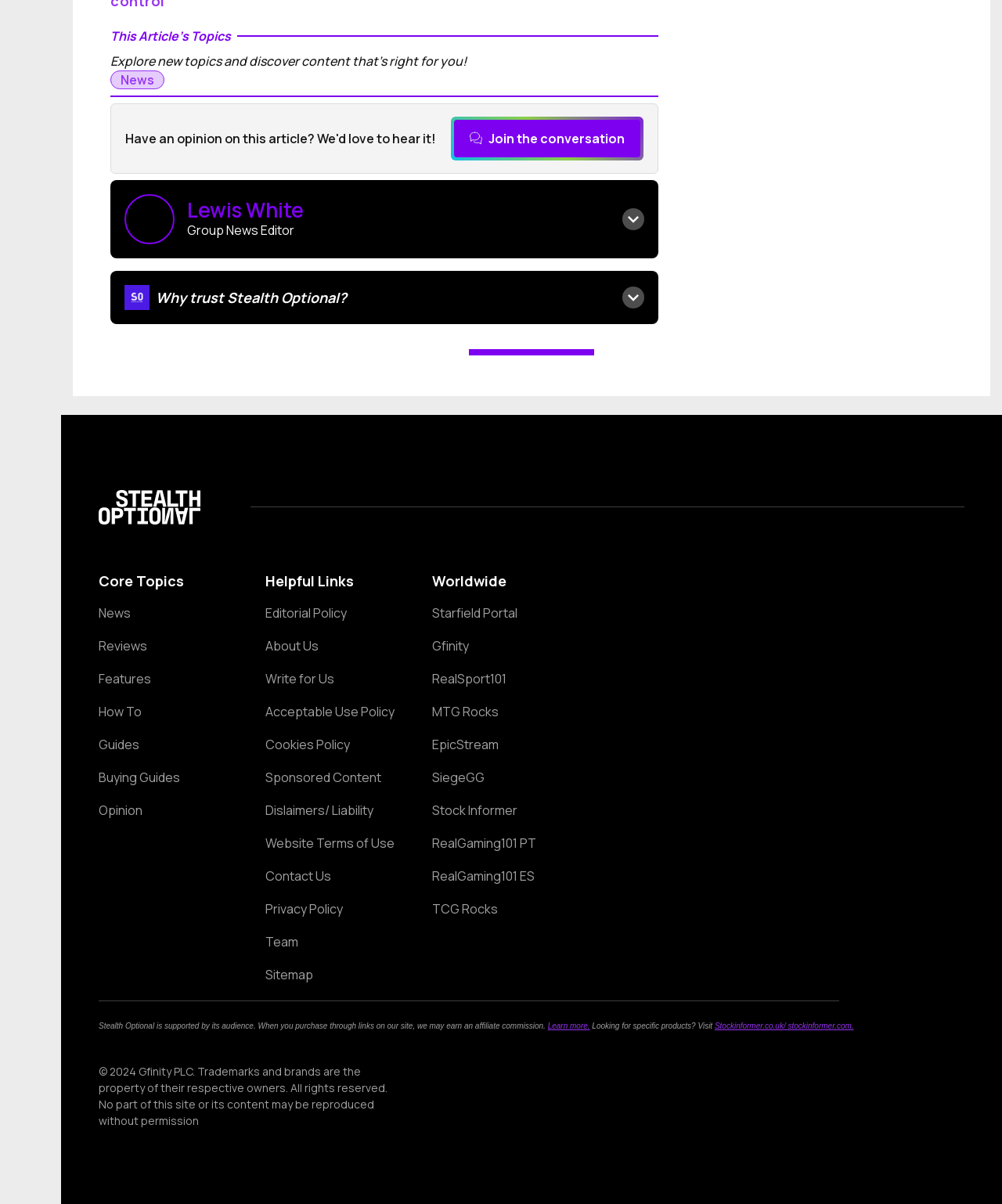What is the purpose of the website?
Please respond to the question with as much detail as possible.

The purpose of the website can be inferred from the text 'With over eight years of experience in tech and games journalism...' which is located below the heading 'Lewis White'. This text provides information about the author's experience and expertise in tech and games journalism, which is likely the purpose of the website.